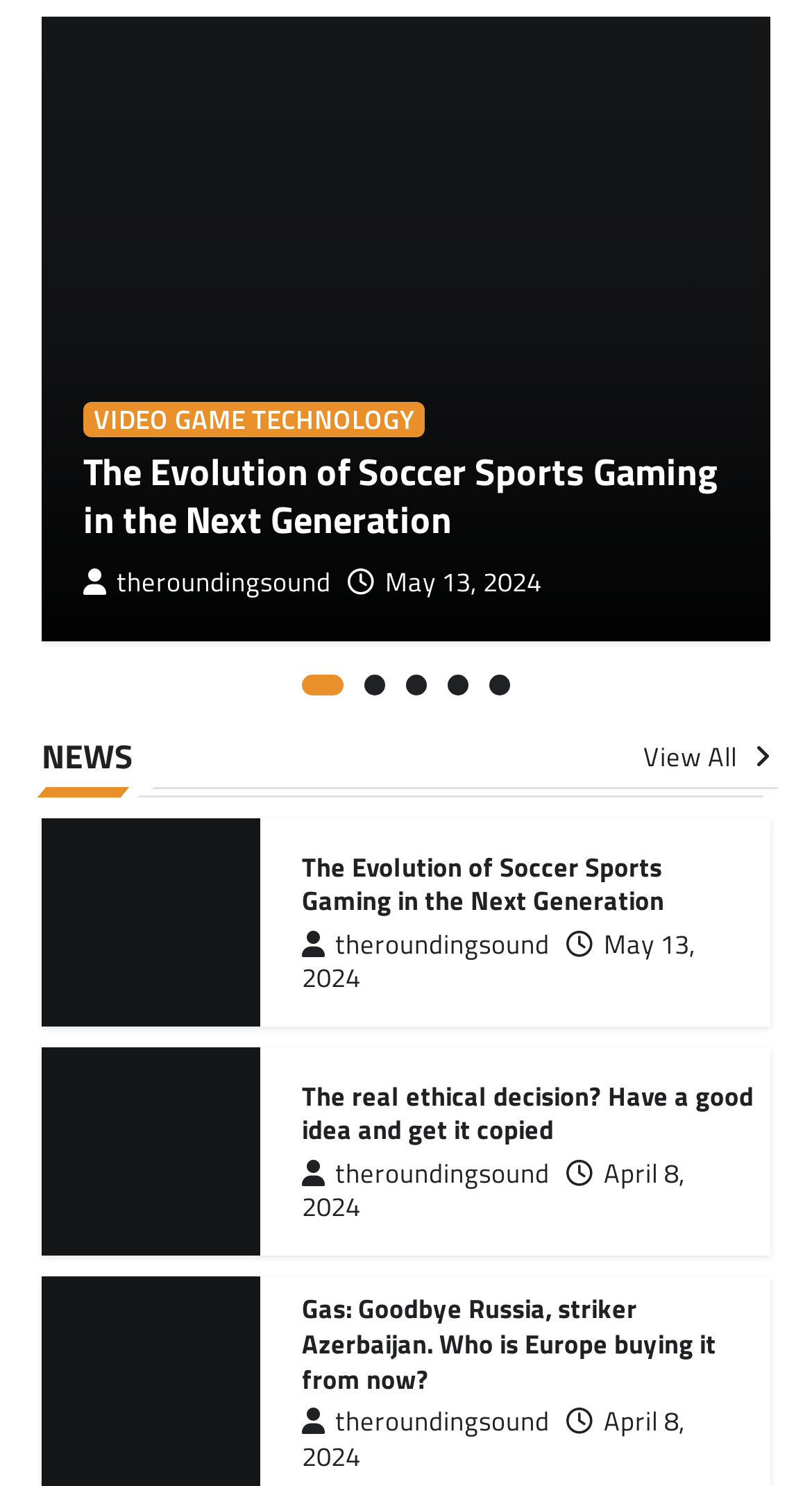Determine the bounding box coordinates of the region to click in order to accomplish the following instruction: "Explore Live stream premier league free". Provide the coordinates as four float numbers between 0 and 1, specifically [left, top, right, bottom].

None